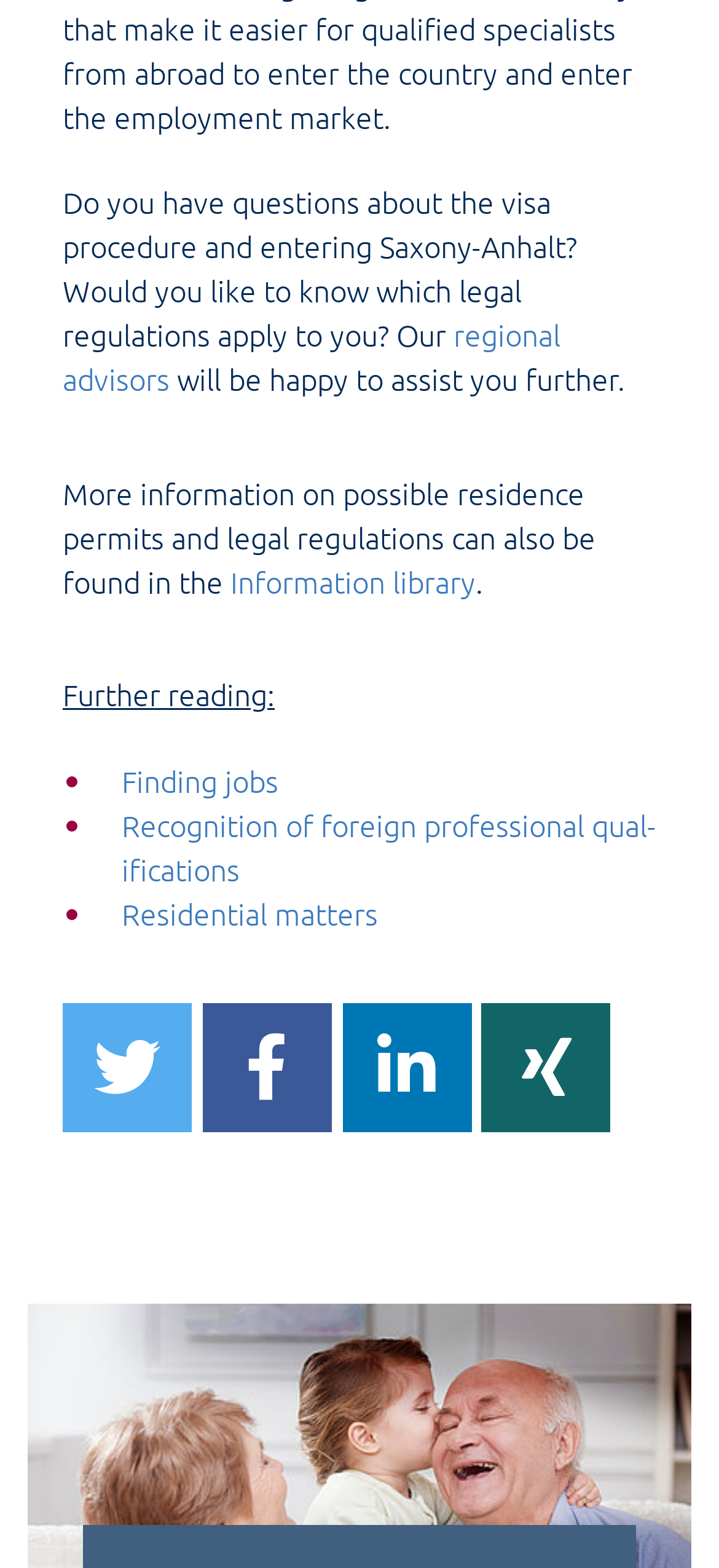Identify the bounding box coordinates for the element you need to click to achieve the following task: "Learn about Recognition of foreign professional qualifications". Provide the bounding box coordinates as four float numbers between 0 and 1, in the form [left, top, right, bottom].

[0.169, 0.512, 0.913, 0.566]